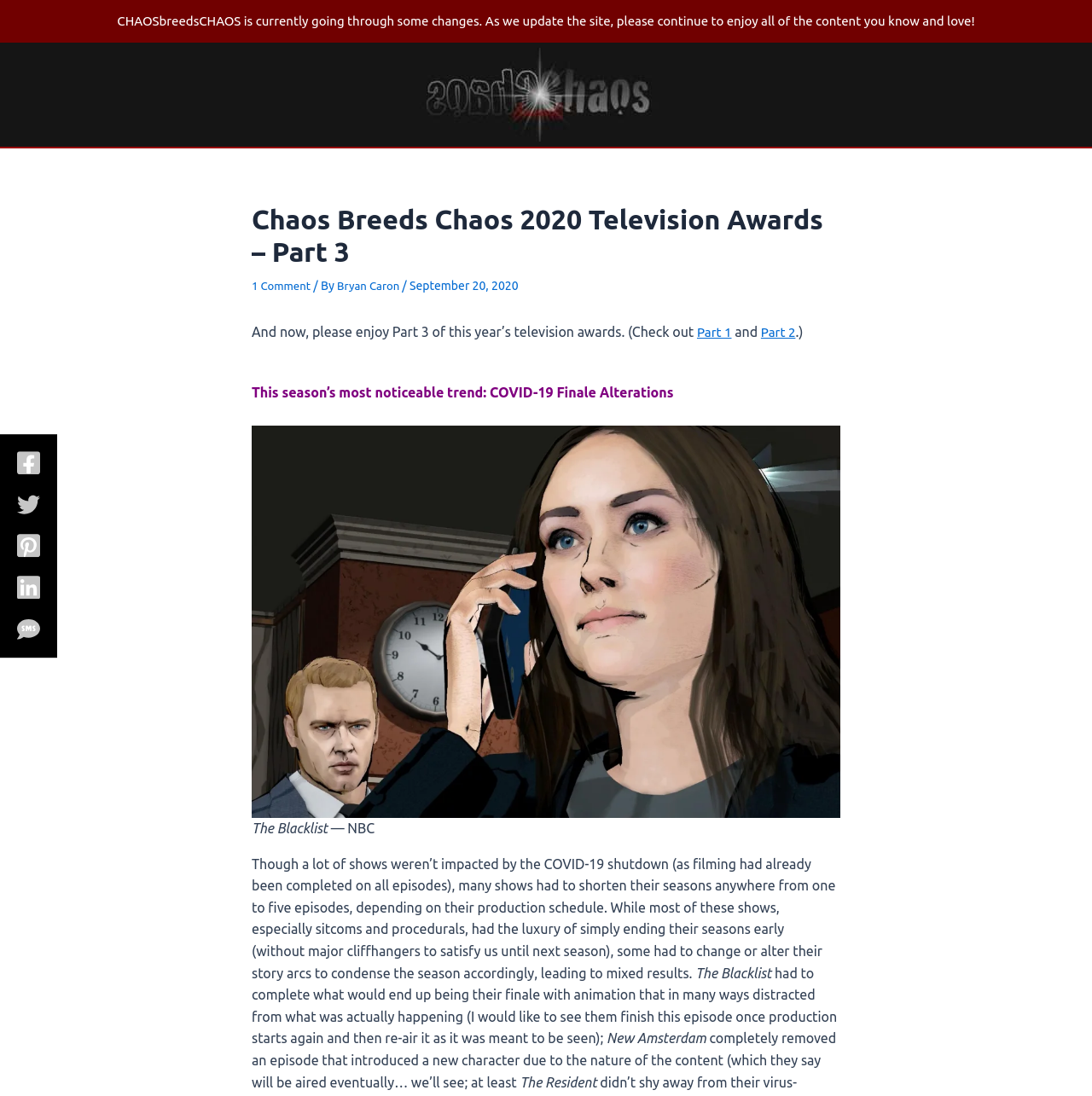Please find the bounding box for the UI component described as follows: "alt="Chaos Breeds Chaos"".

[0.365, 0.078, 0.622, 0.092]